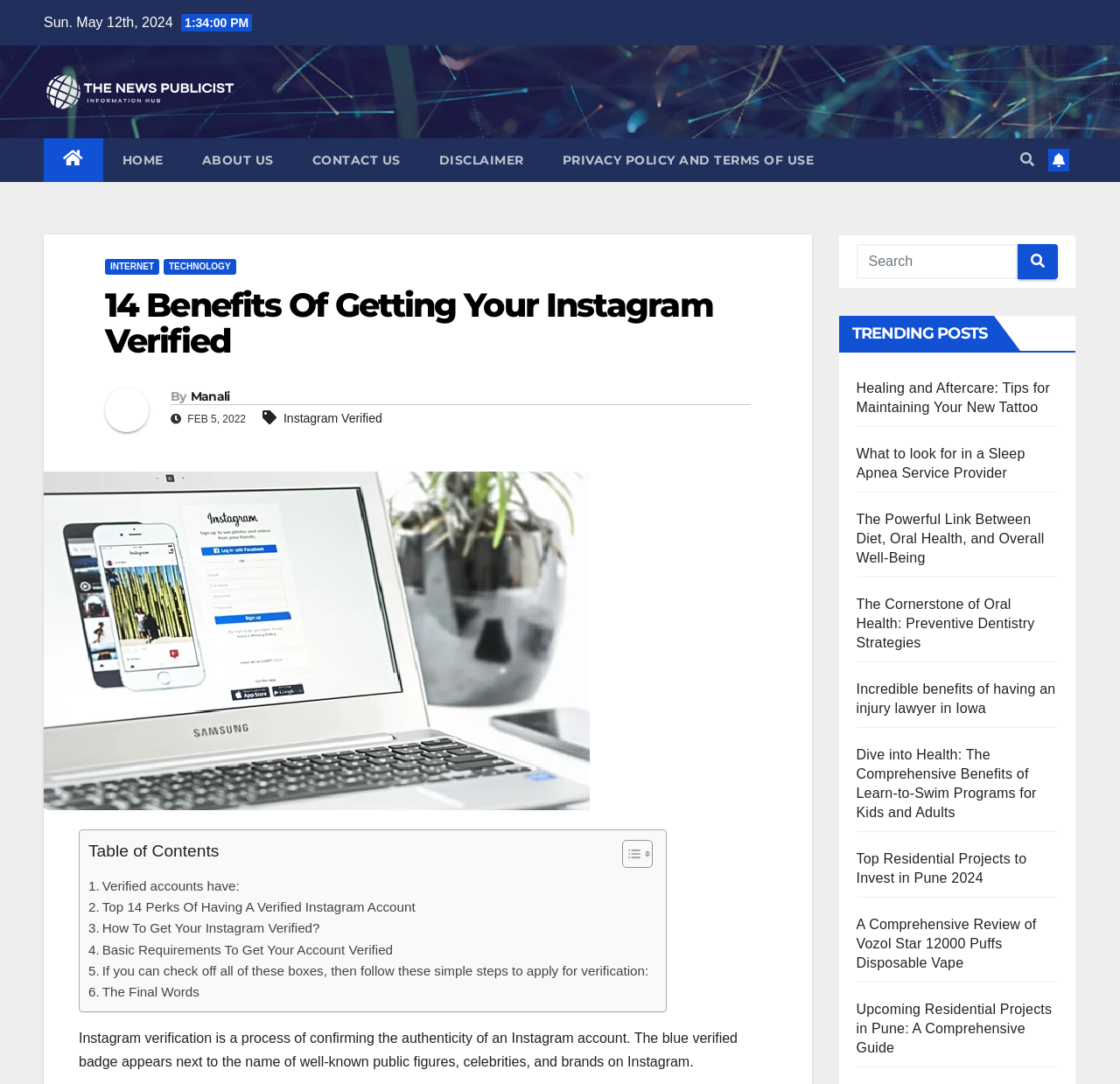Determine the bounding box coordinates for the area that should be clicked to carry out the following instruction: "View the 'TRENDING POSTS'".

[0.749, 0.291, 0.887, 0.323]